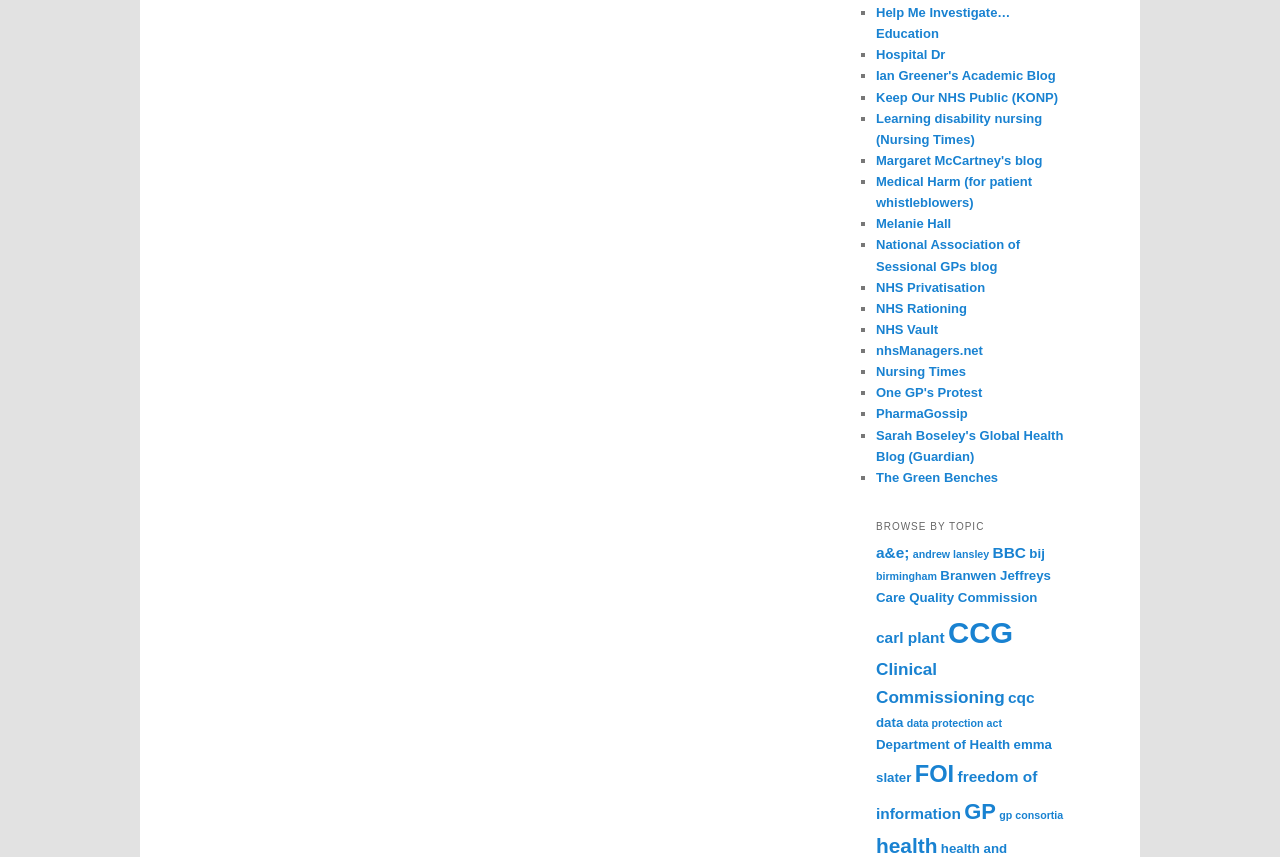Respond concisely with one word or phrase to the following query:
What is the topic of the first link?

Help Me Investigate… Education